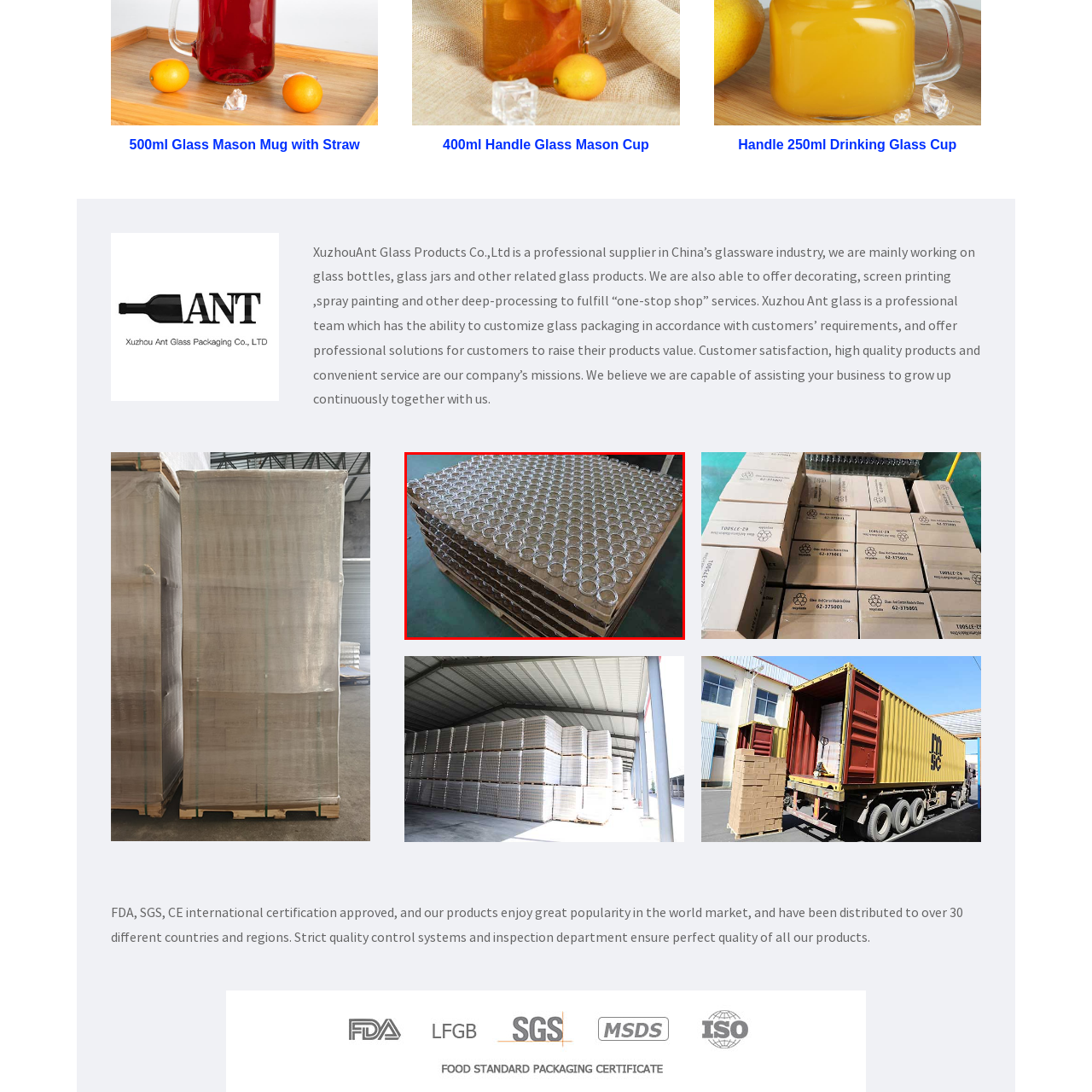What is the surface on which the jars are placed?
Analyze the image within the red frame and provide a concise answer using only one word or a short phrase.

Wooden pallet